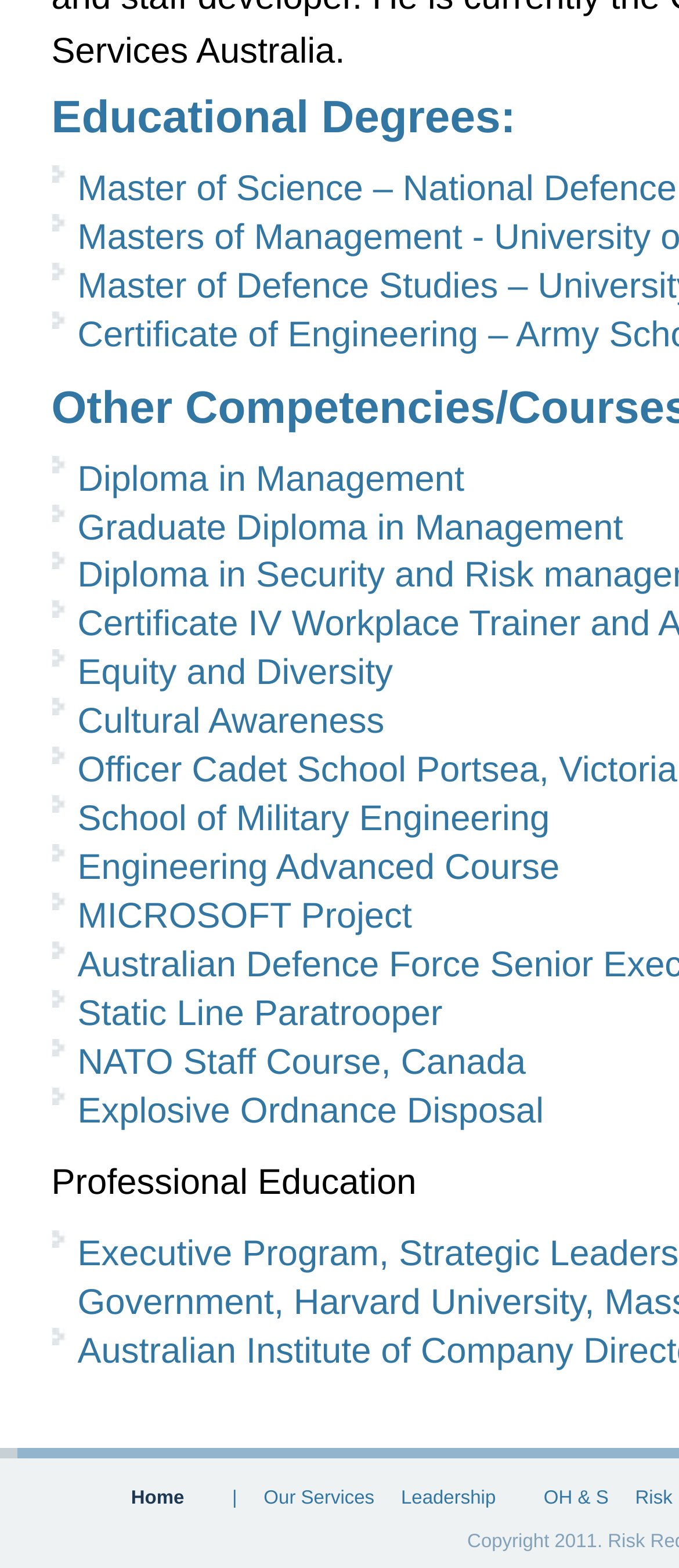Respond with a single word or phrase to the following question:
What is the first education listed?

Diploma in Management